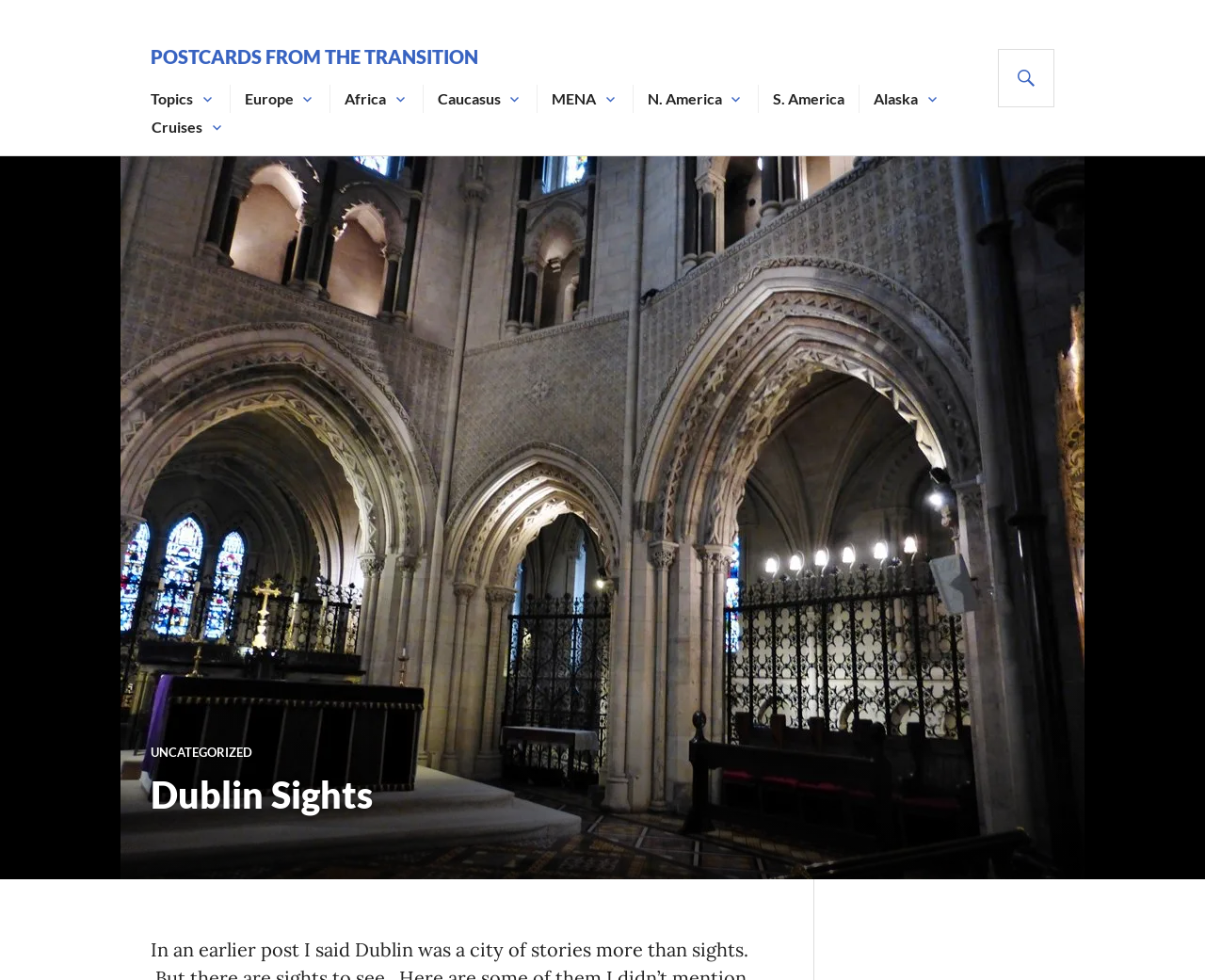Can you find and provide the title of the webpage?

POSTCARDS FROM THE TRANSITION